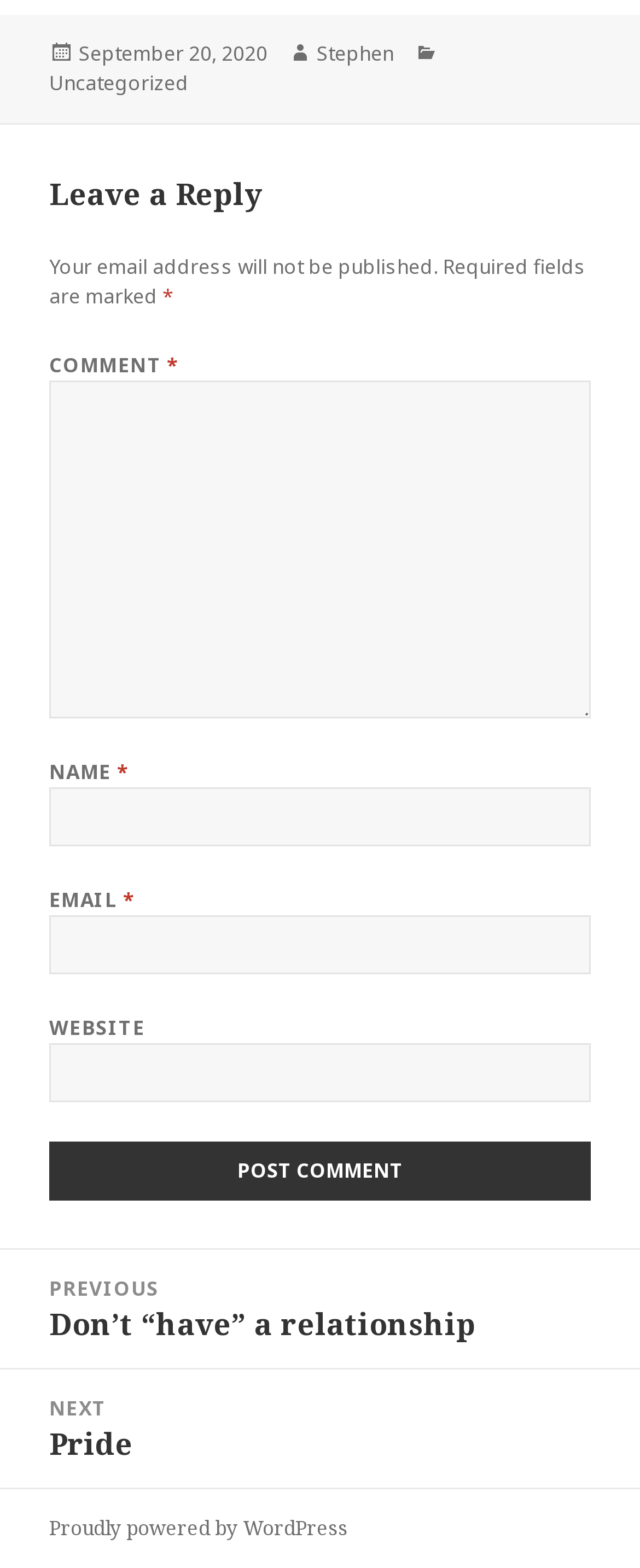What is the button at the bottom of the comment form for?
Using the image as a reference, give a one-word or short phrase answer.

To post a comment